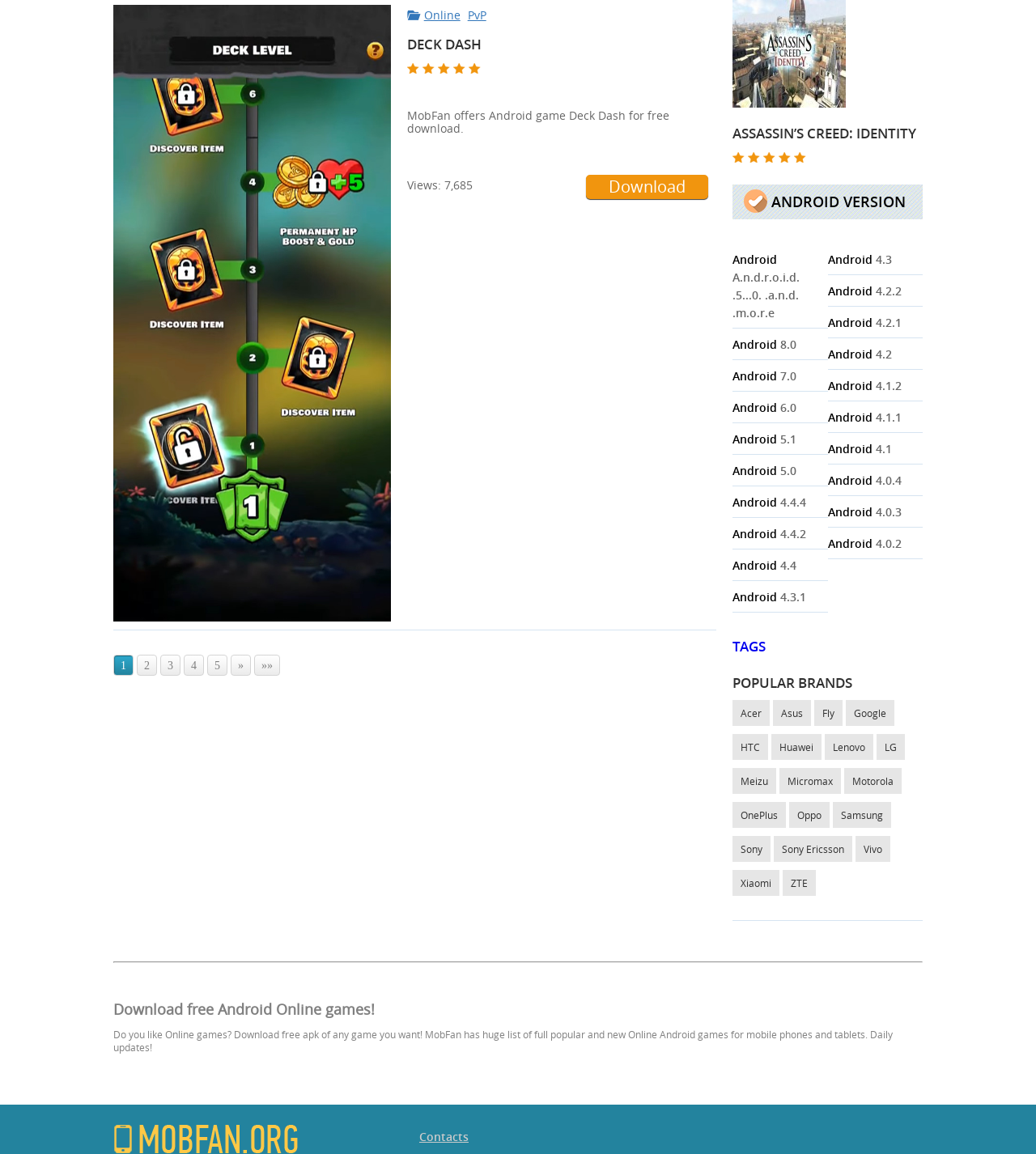Give a one-word or one-phrase response to the question:
How many brands are listed on the webpage?

20